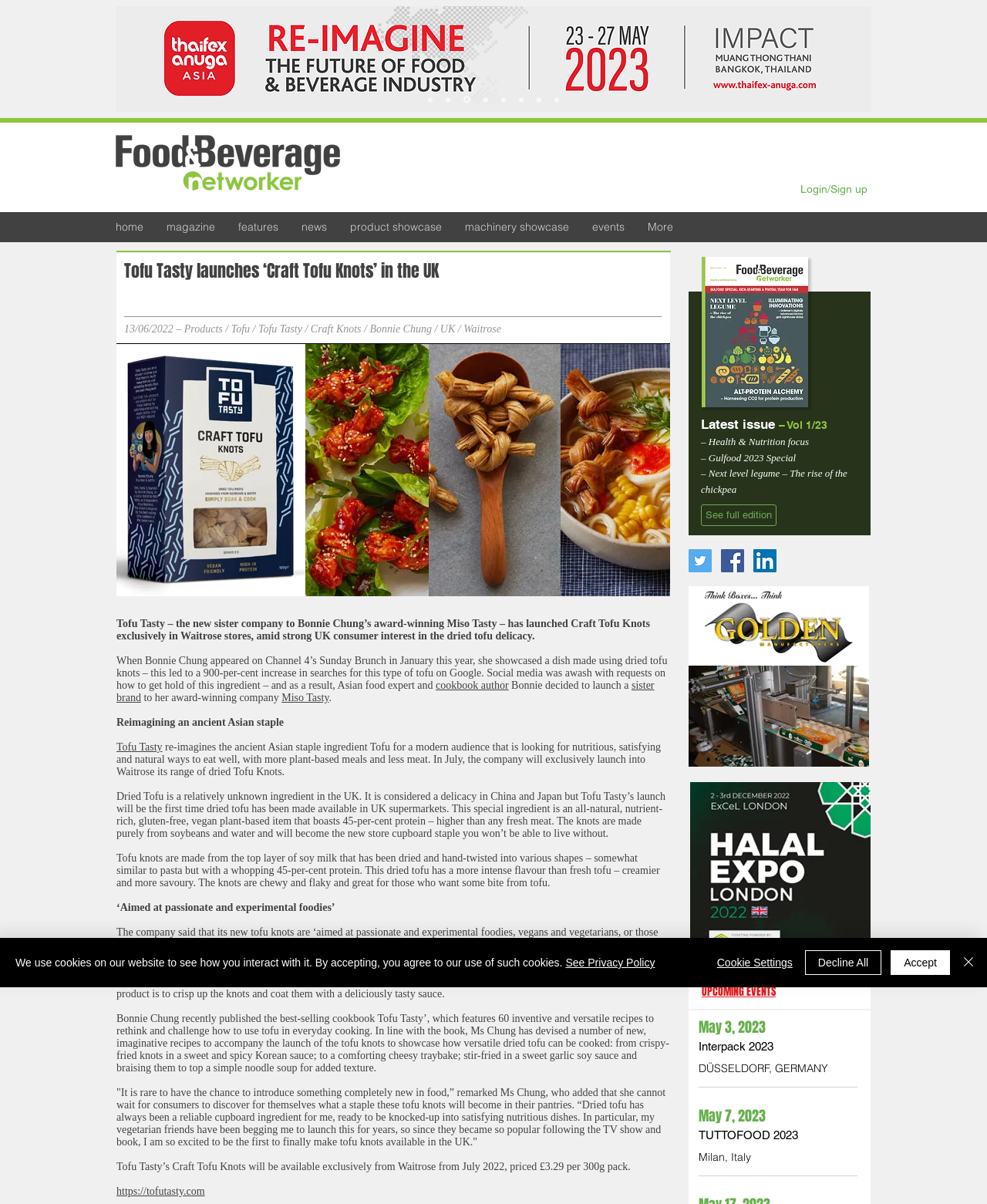Locate the bounding box coordinates of the element you need to click to accomplish the task described by this instruction: "Click the 'Login/Sign up' button".

[0.809, 0.151, 0.88, 0.164]